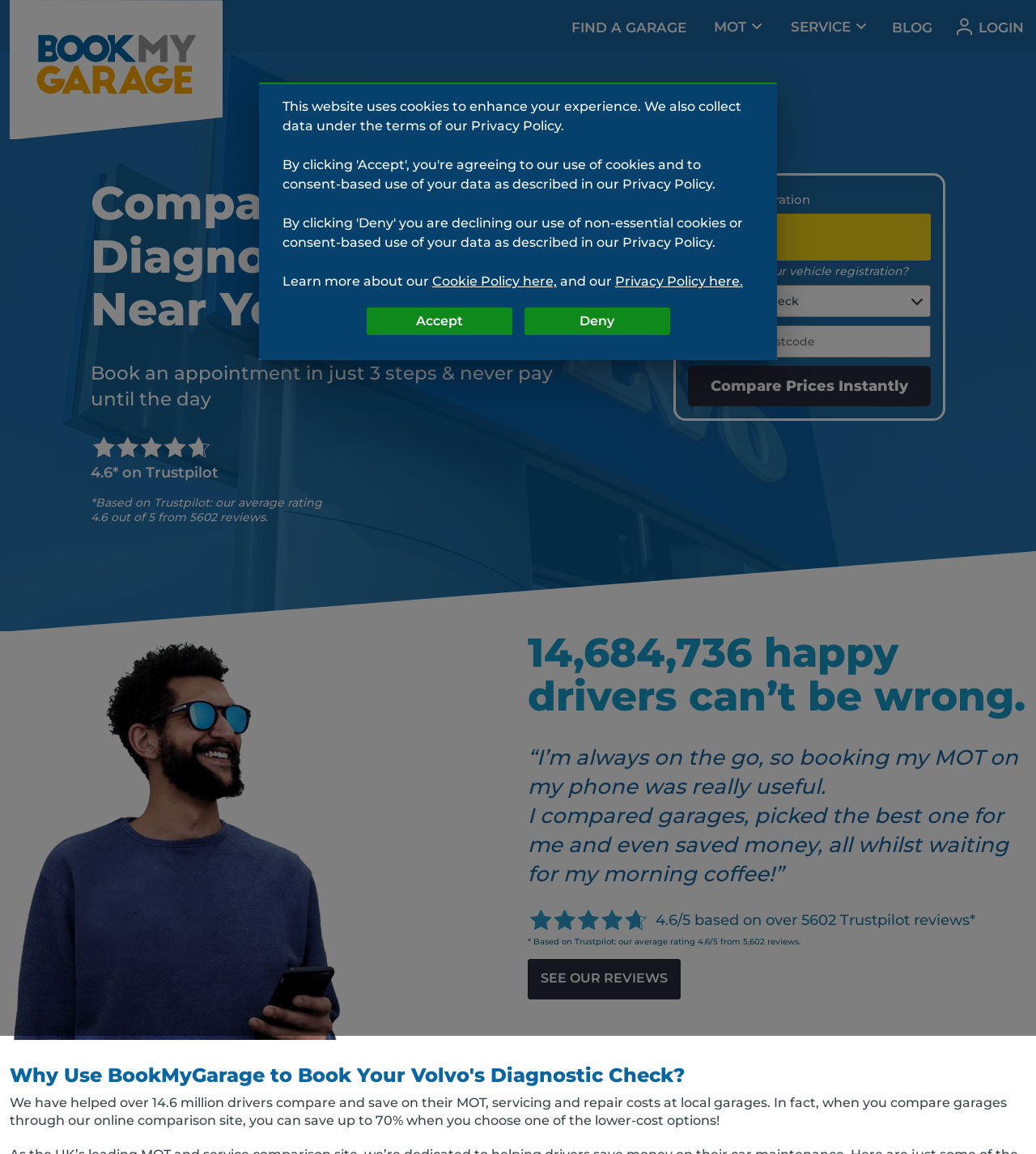Use the information in the screenshot to answer the question comprehensively: What is the purpose of this webpage?

Based on the webpage's content, it appears to be a platform where users can compare prices and book appointments for Volvo diagnostic checks at various garages near their location. The webpage provides a search function to input vehicle registration and postcode, and then displays a list of available garages with their prices.